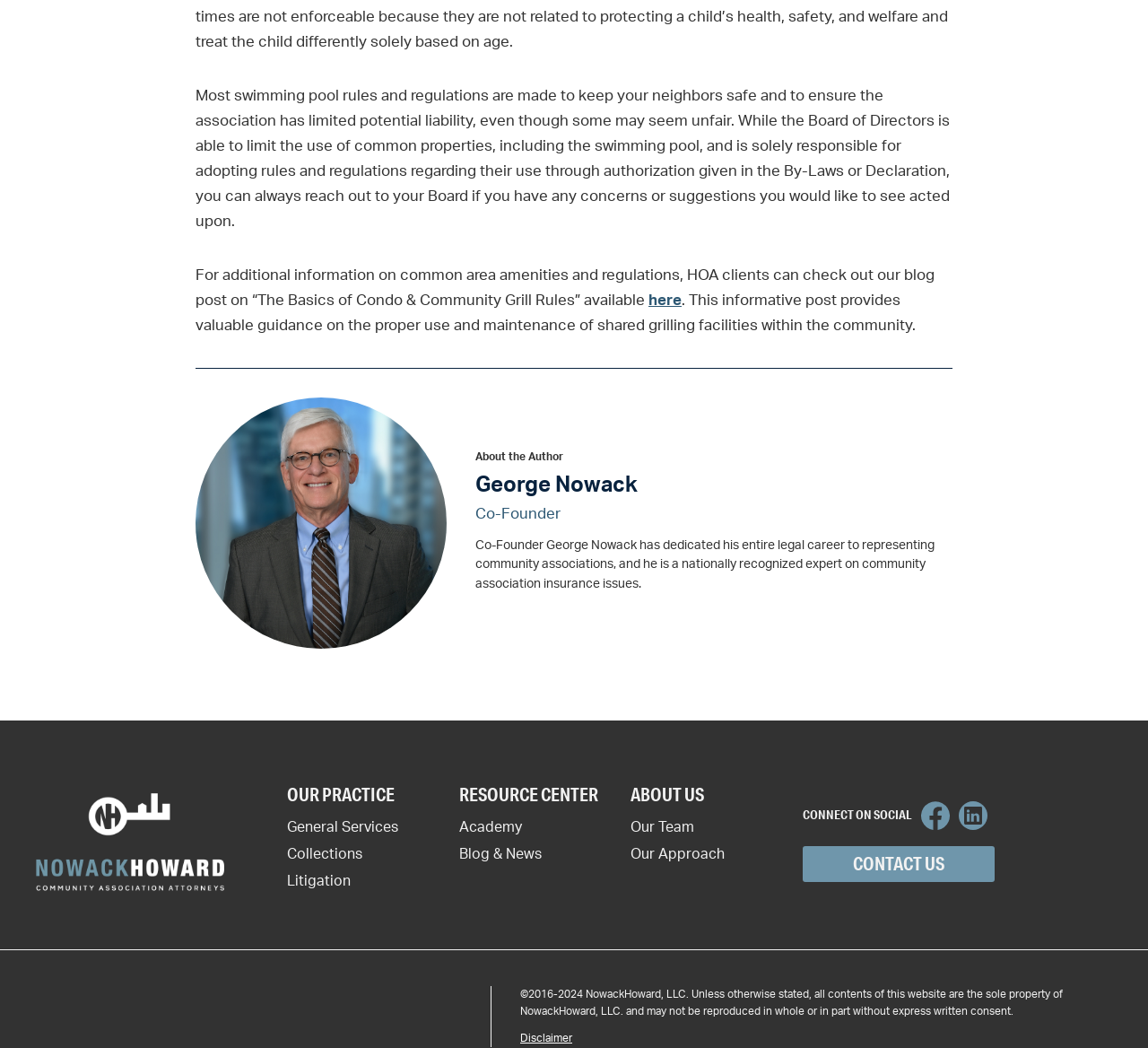Find the bounding box coordinates of the element to click in order to complete the given instruction: "view the disclaimer."

[0.453, 0.986, 0.498, 0.996]